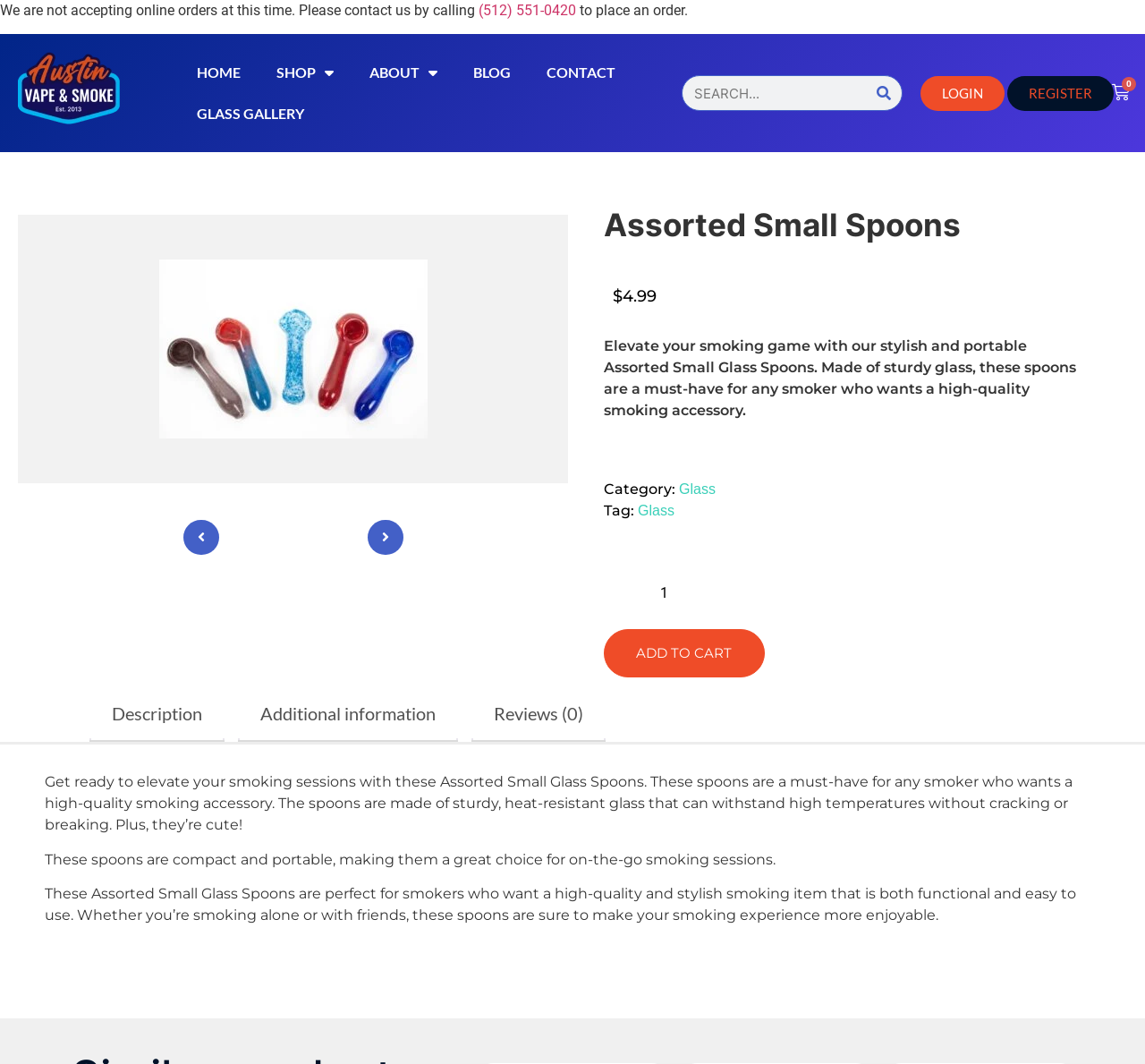Determine the bounding box coordinates of the region that needs to be clicked to achieve the task: "Read product description".

[0.039, 0.727, 0.937, 0.783]